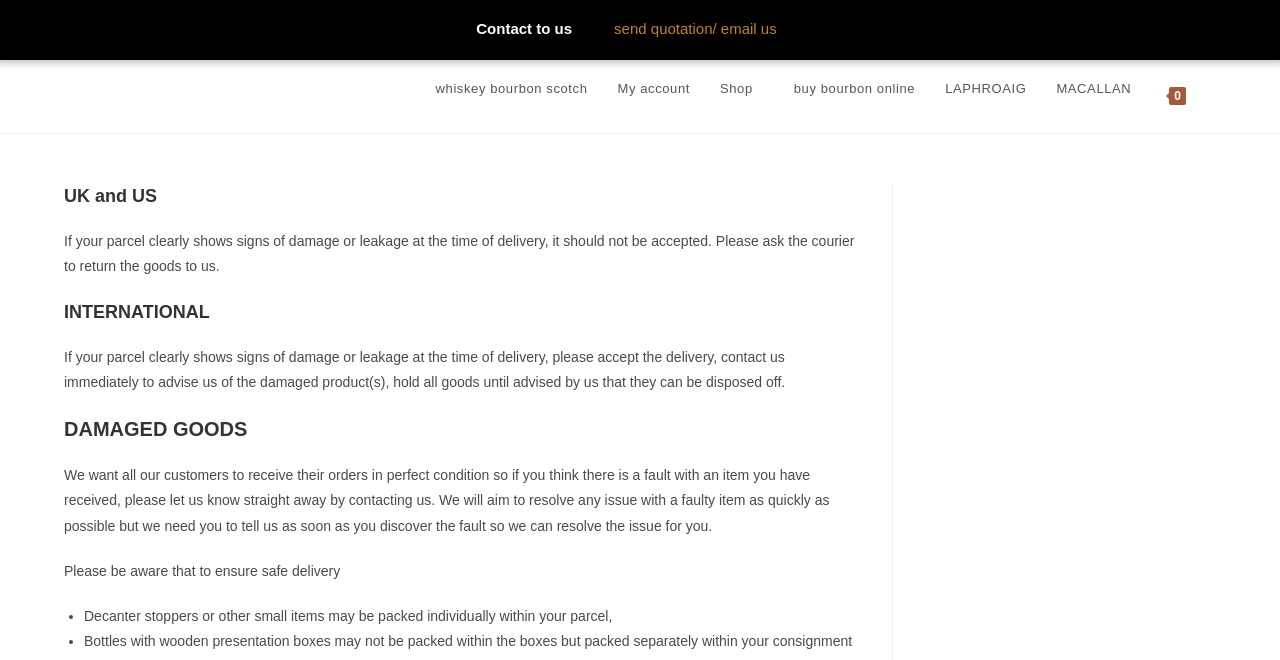Explain the webpage in detail, including its primary components.

The webpage is about damaged parcels and goods, specifically providing guidelines for customers on how to handle damaged deliveries. 

At the top, there is a heading "Contact to us" followed by a link "Email send quotation/ email us" with an "Email" icon. 

Below this, there are several links to different whiskey-related categories, including "whiskey bourbon scotch", "My account", "Shop", "buy bourbon online", "LAPHROAIG", "MACALLAN", and "0". 

To the right of these links, there is a section with three headings: "UK and US", "INTERNATIONAL", and "DAMAGED GOODS". 

Under the "UK and US" heading, there is a paragraph of text explaining what to do if a parcel shows signs of damage or leakage at the time of delivery. 

Under the "INTERNATIONAL" heading, there is another paragraph of text providing similar guidance for international deliveries. 

Under the "DAMAGED GOODS" heading, there are two paragraphs of text. The first explains the company's policy on faulty items and how to report them. The second paragraph starts with "Please be aware that to ensure safe delivery" and is followed by a list of two items, including decanter stoppers or small items being packed individually within a parcel.